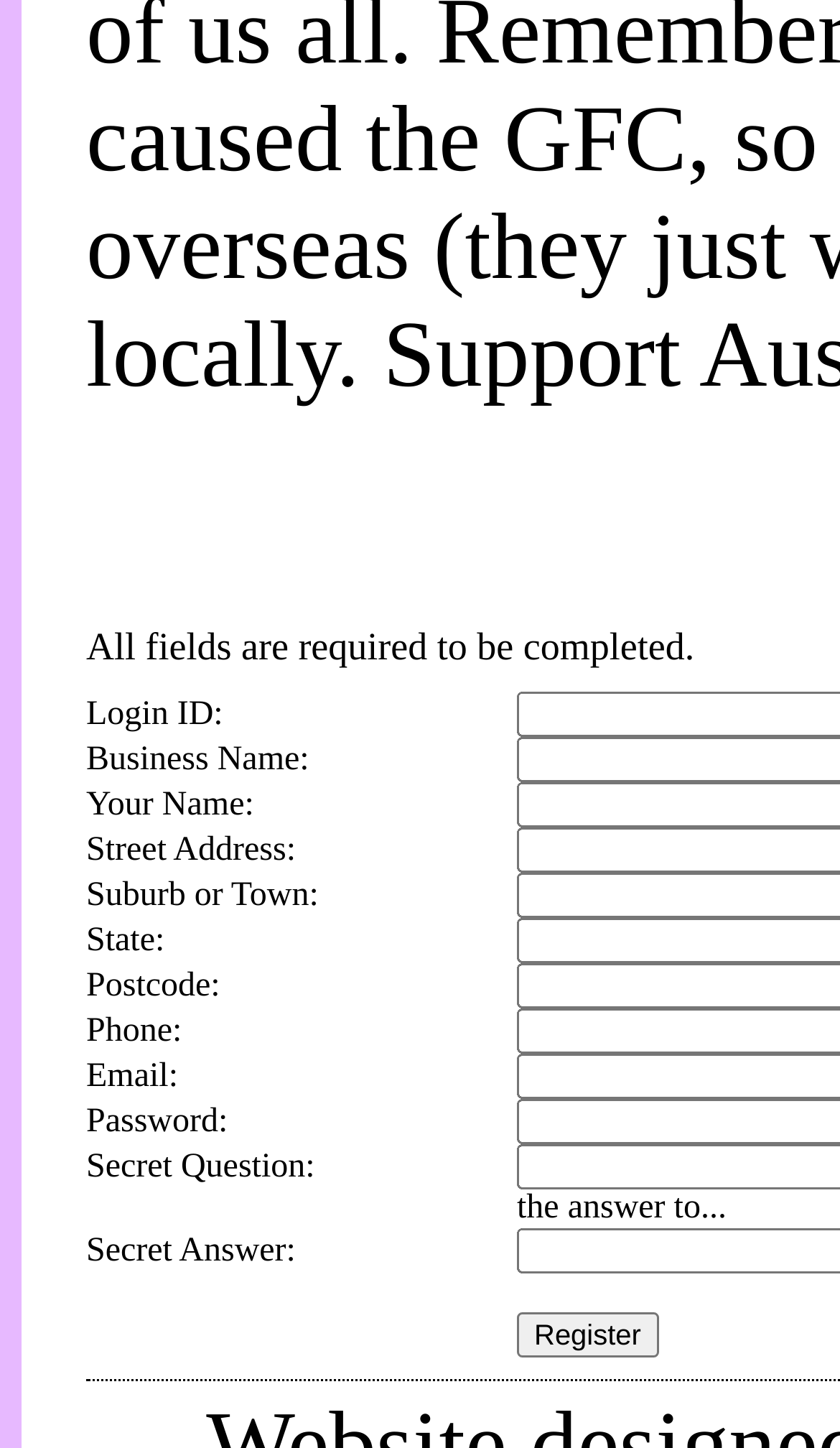Refer to the image and provide an in-depth answer to the question: 
What is the purpose of the button at the bottom of the form?

The button at the bottom of the form is labeled 'Register', which suggests that its purpose is to submit the registration form and complete the registration process.